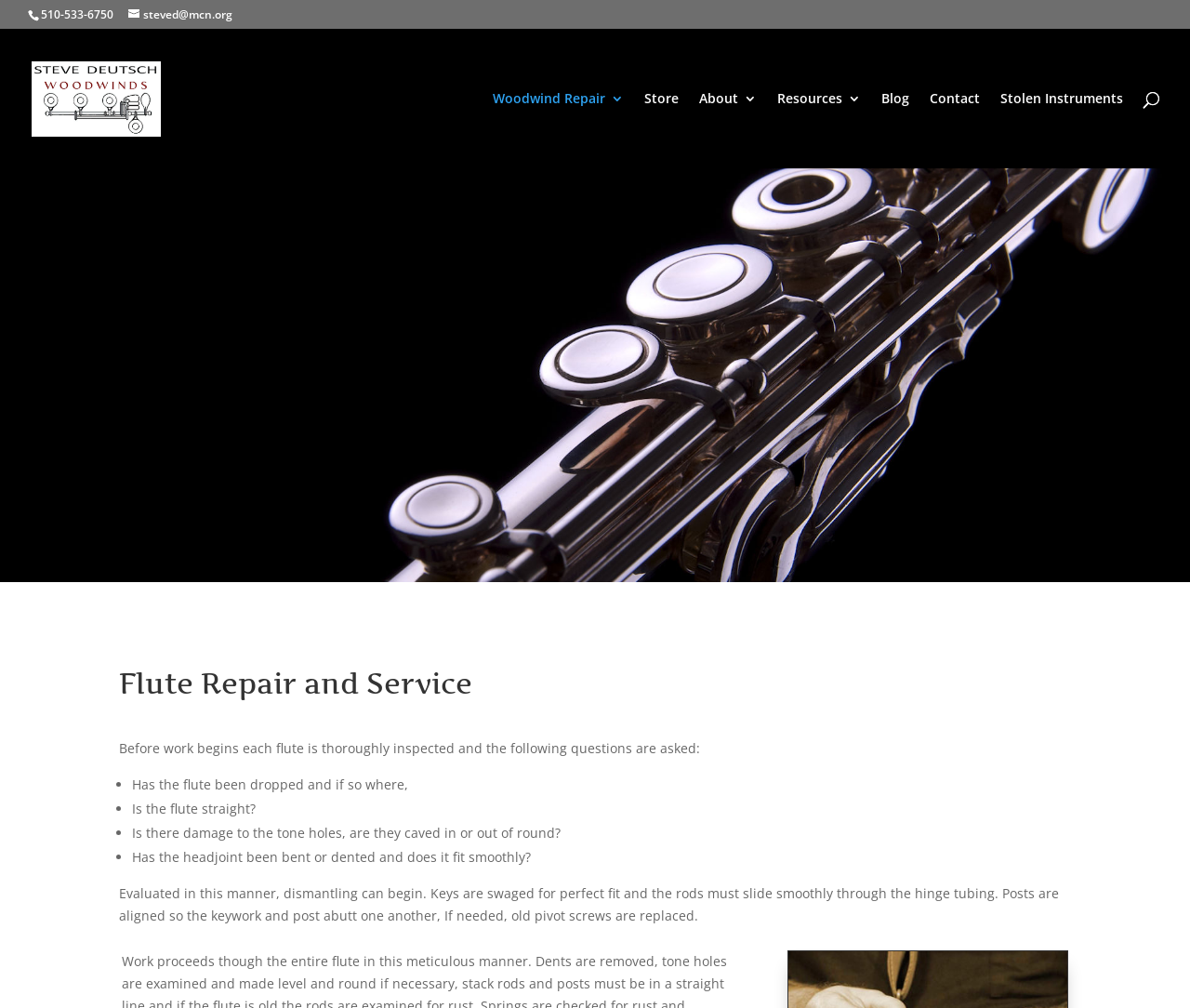Can you find the bounding box coordinates of the area I should click to execute the following instruction: "Search for something"?

[0.053, 0.028, 0.953, 0.03]